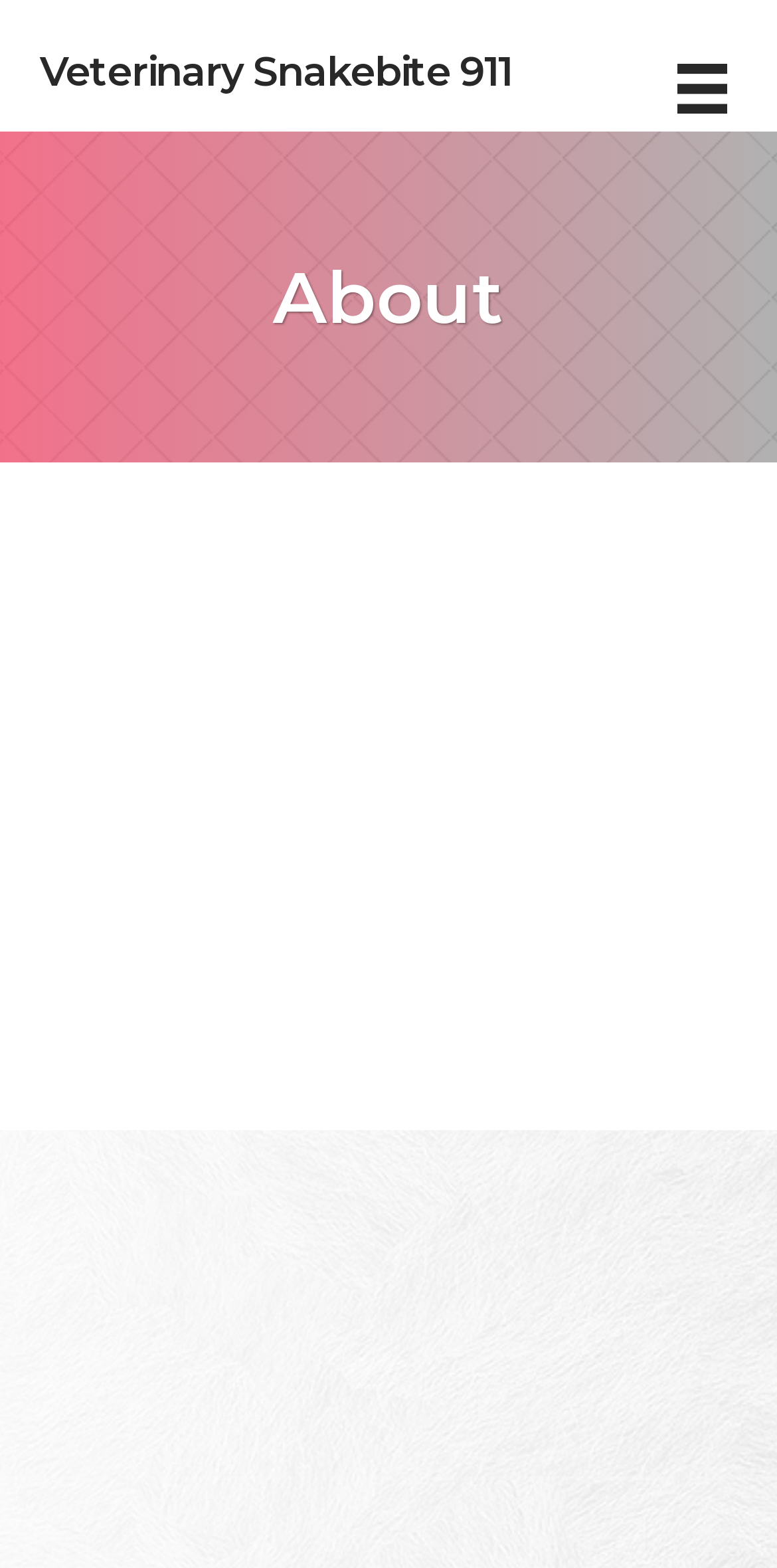Please provide a comprehensive answer to the question based on the screenshot: What is the website's domain name?

The website's domain name can be found in the link element in the middle section of the page, which reads 'veterinarysnakebite911.com'.